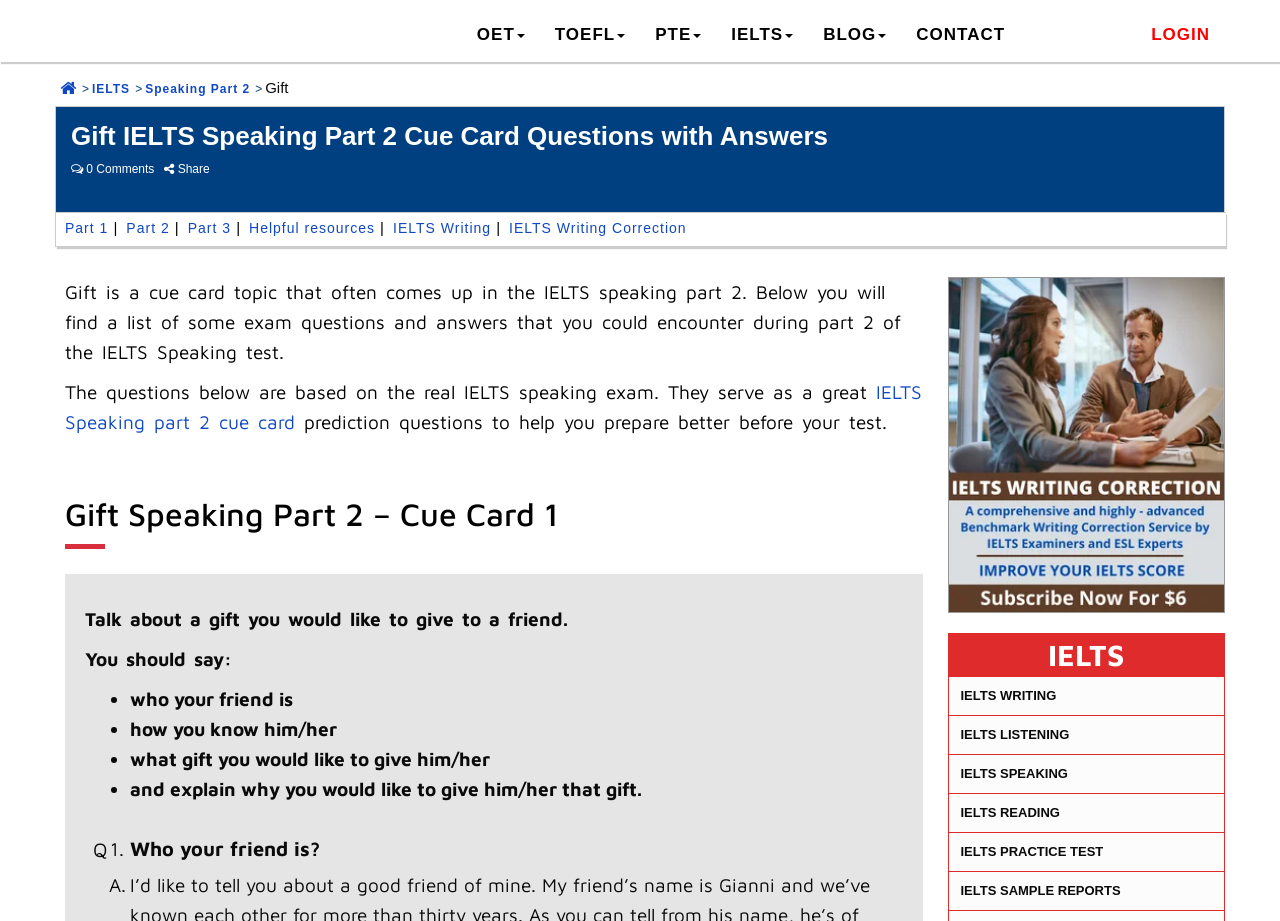Can you give a detailed response to the following question using the information from the image? What is the format of the cue card questions?

The format of the cue card questions is in bullet points because the list markers '•' are used to list out the questions, such as 'who your friend is', 'how you know him/her', and 'what gift you would like to give him/her'.